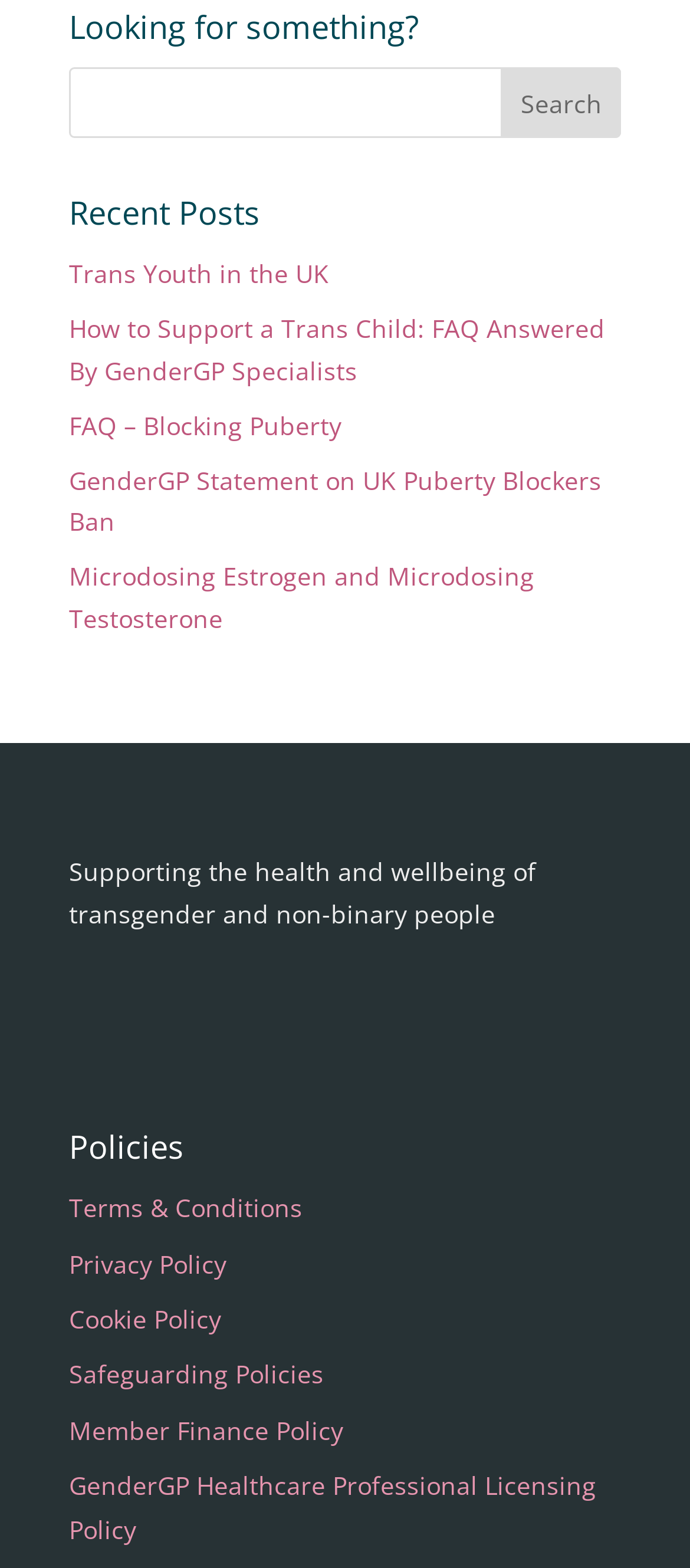Can you find the bounding box coordinates of the area I should click to execute the following instruction: "Click on the Search button"?

[0.727, 0.043, 0.9, 0.088]